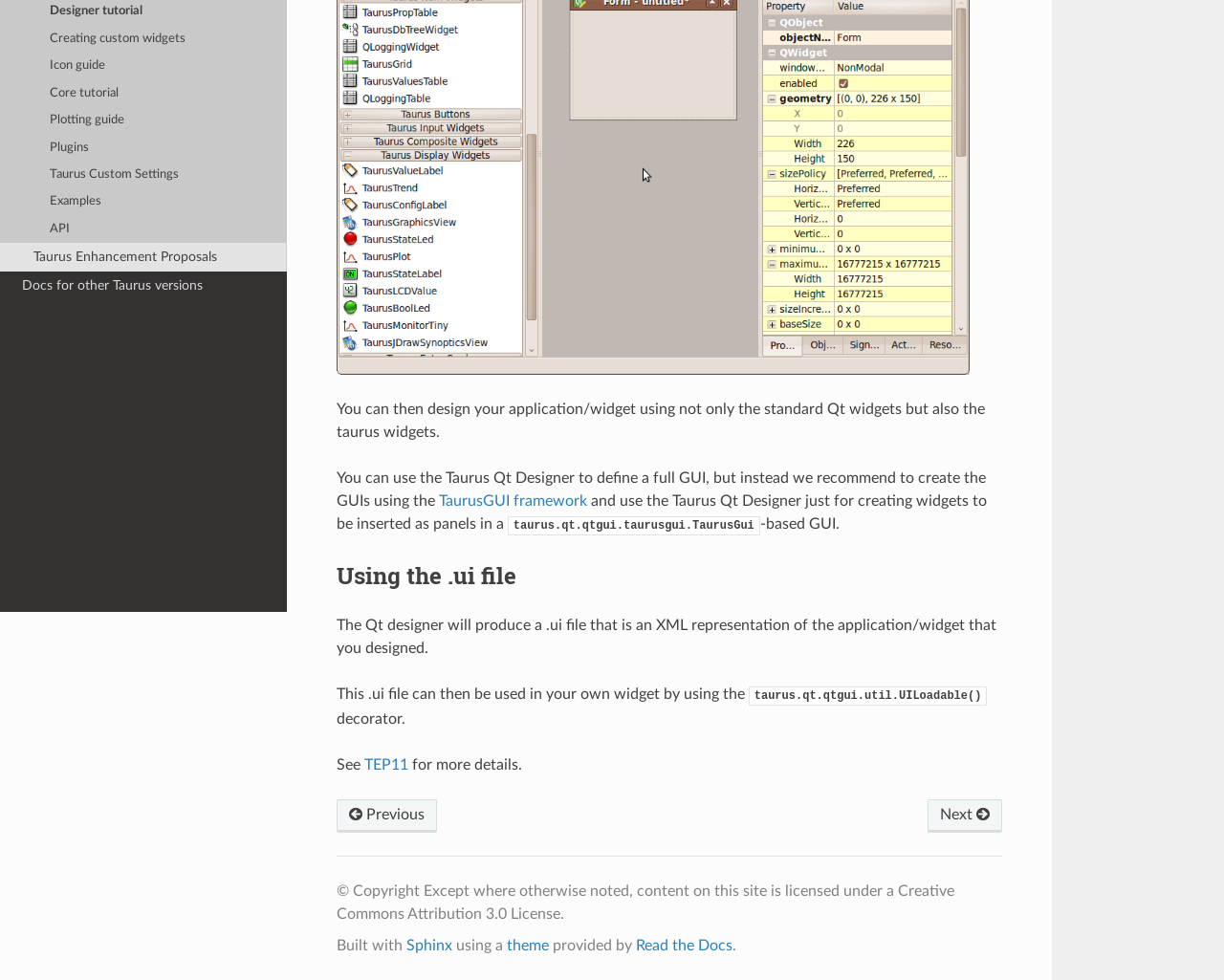Provide the bounding box for the UI element matching this description: "Sign in".

None